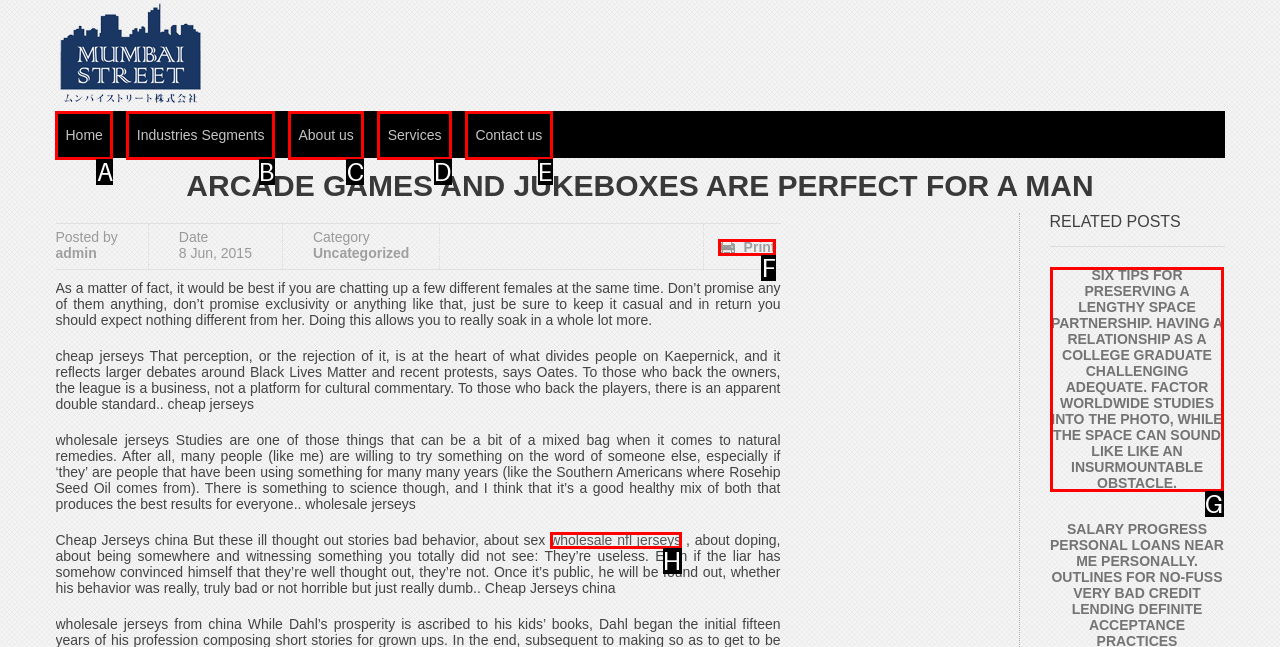Find the option that fits the given description: wholesale nfl jerseys
Answer with the letter representing the correct choice directly.

H